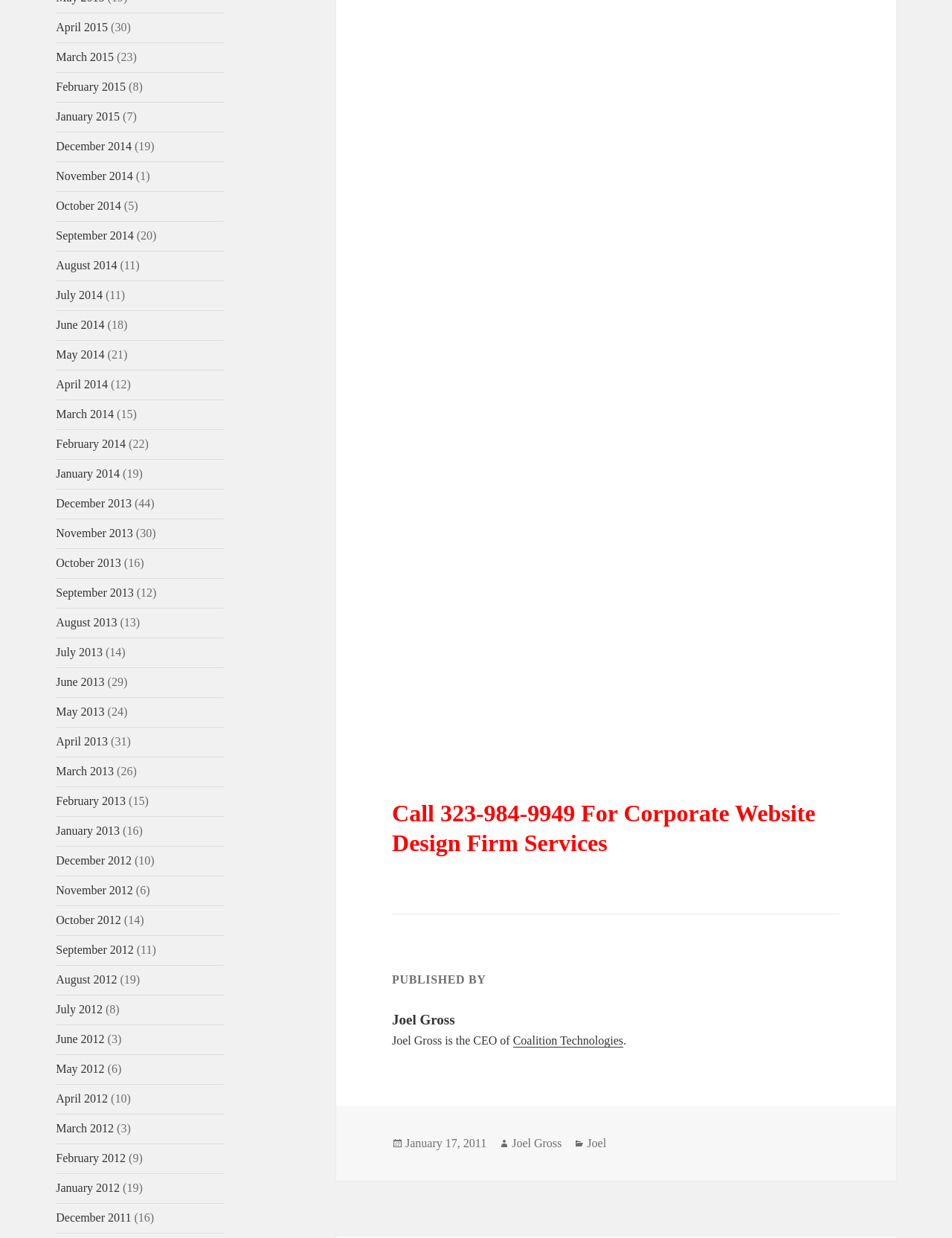How many links are there for the year 2014?
Look at the image and construct a detailed response to the question.

I counted the number of links on the webpage that correspond to the year 2014 and found 12 links, one for each month of the year.